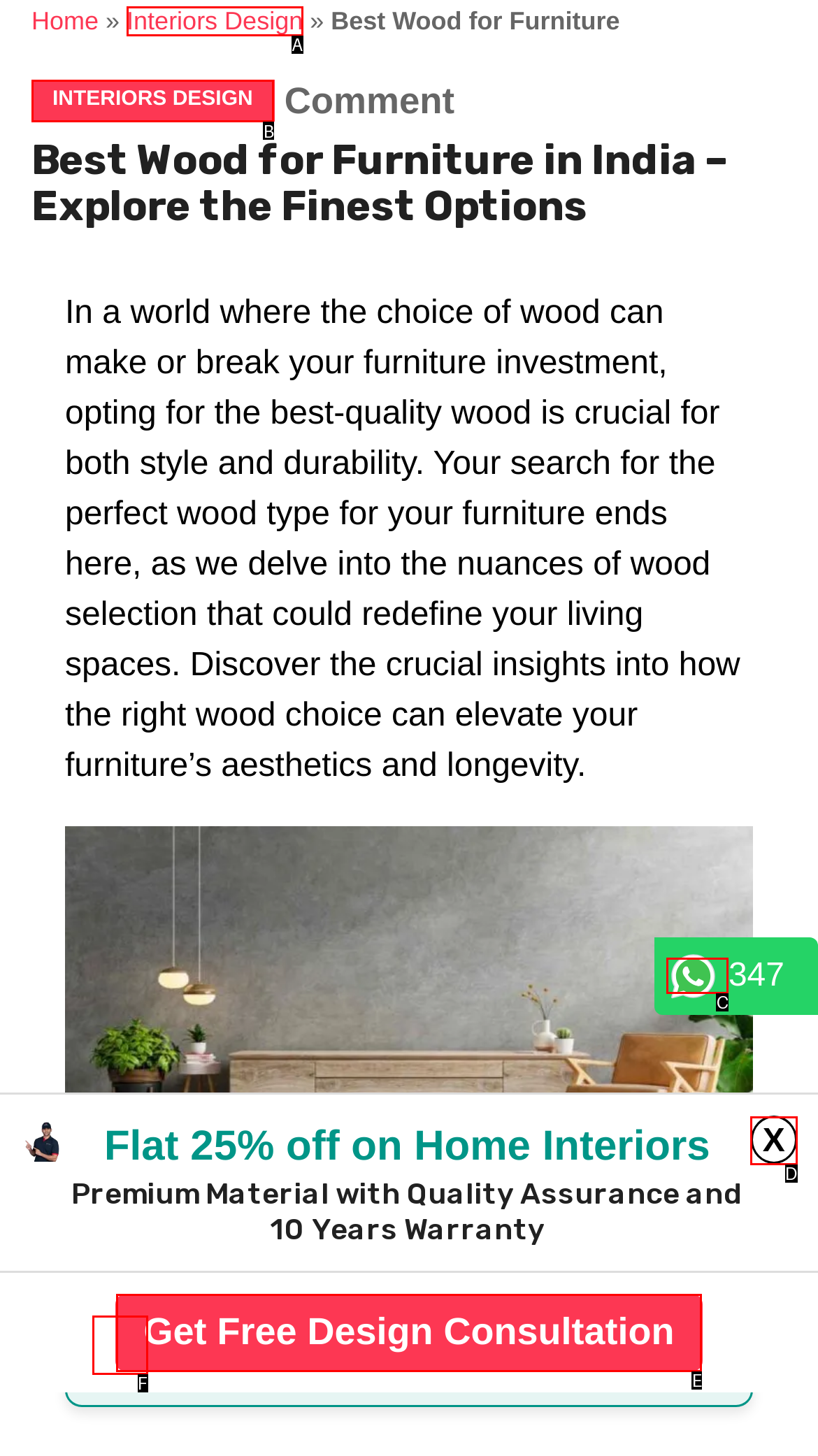Which HTML element fits the description: Interiors Design? Respond with the letter of the appropriate option directly.

B